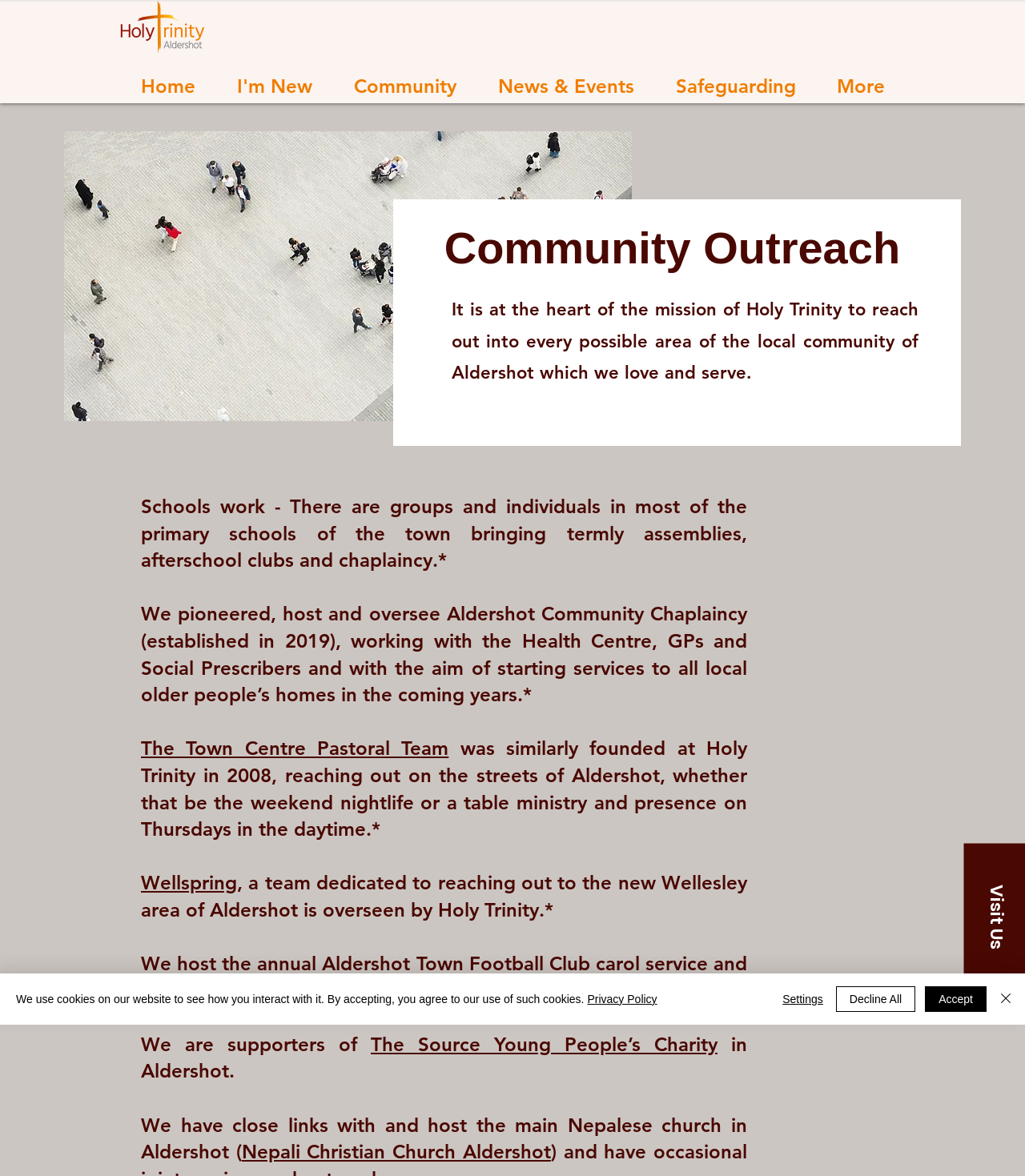Please identify the bounding box coordinates of the element I need to click to follow this instruction: "Go to Home page".

[0.117, 0.06, 0.211, 0.087]